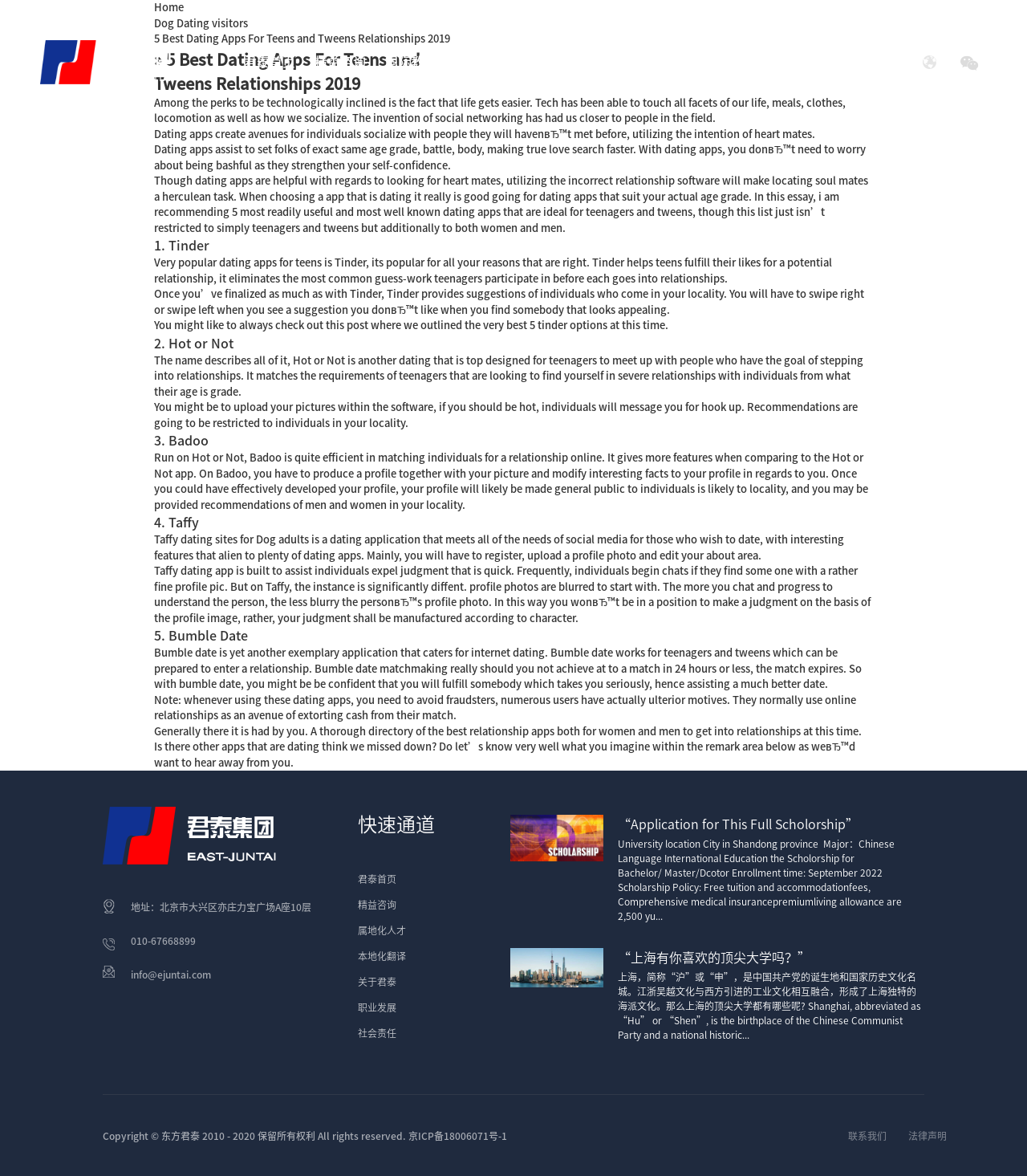Pinpoint the bounding box coordinates for the area that should be clicked to perform the following instruction: "Click the logo".

[0.039, 0.034, 0.168, 0.072]